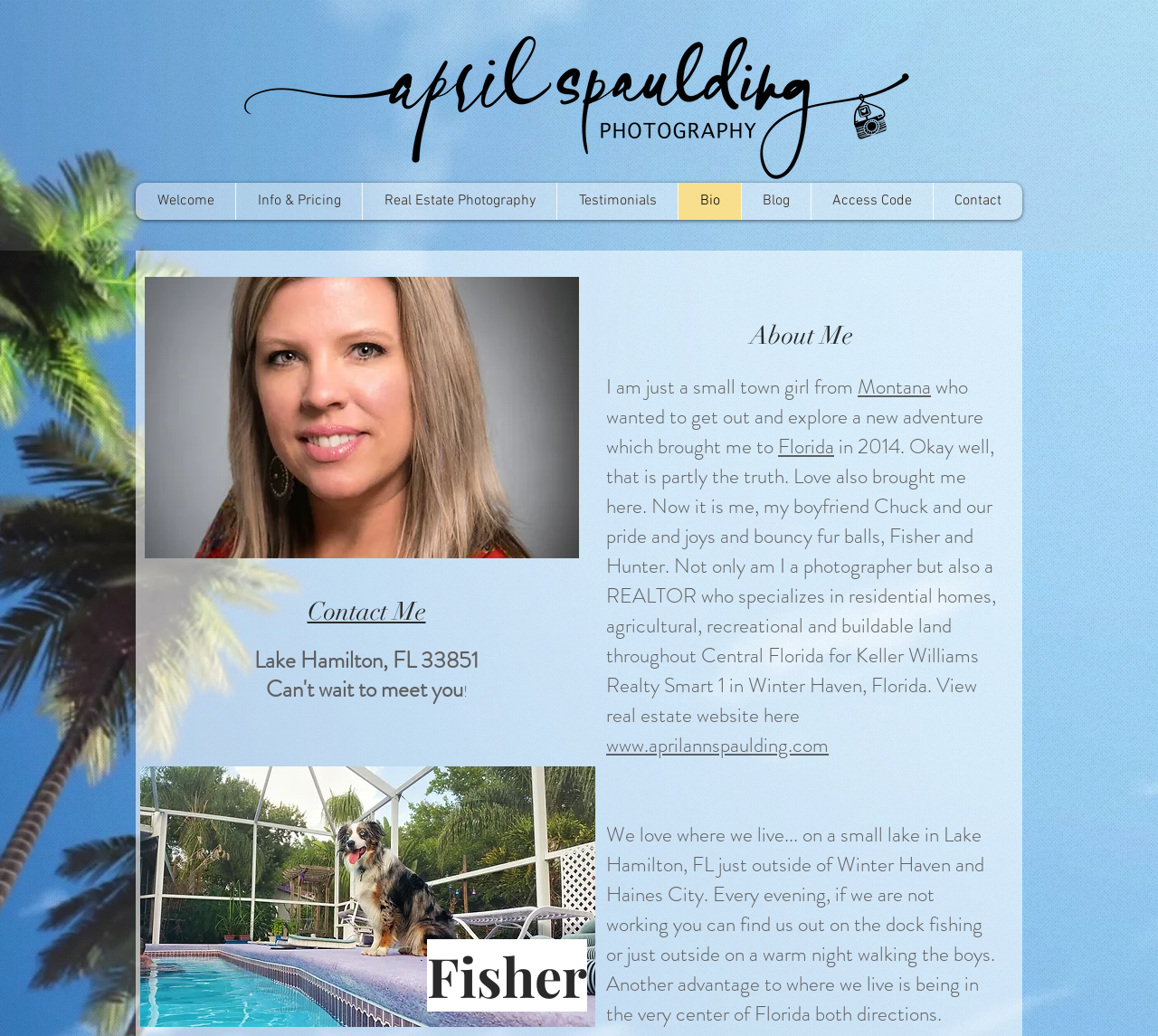What is the name of April Spaulding's boyfriend?
From the details in the image, provide a complete and detailed answer to the question.

The text on the webpage mentions that April Spaulding moved to Florida in 2014, and that 'Love also brought me here. Now it is me, my boyfriend Chuck and our pride and joys and bouncy fur balls, Fisher and Hunter.' This suggests that Chuck is April Spaulding's boyfriend.